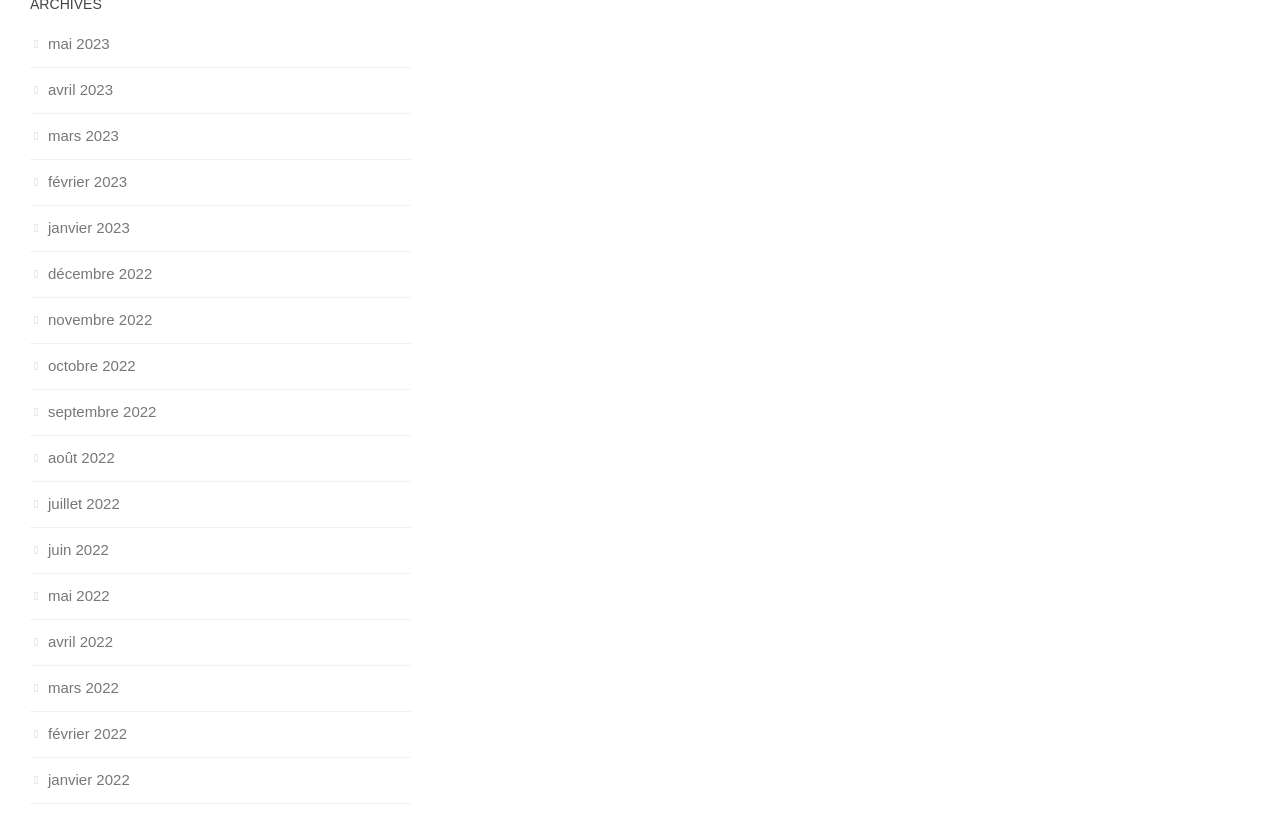Determine the bounding box coordinates of the region to click in order to accomplish the following instruction: "view avril 2022". Provide the coordinates as four float numbers between 0 and 1, specifically [left, top, right, bottom].

[0.023, 0.778, 0.088, 0.799]